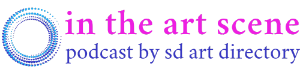What is the association of the subtitle 'podcast by sd art directory'?
Look at the image and provide a detailed response to the question.

The question asks about the association of the subtitle 'podcast by sd art directory'. Upon examining the logo, I notice that the subtitle is rendered in a more subdued blue, which emphasizes its association with the SD Art Directory, indicating that the podcast is created by this organization.